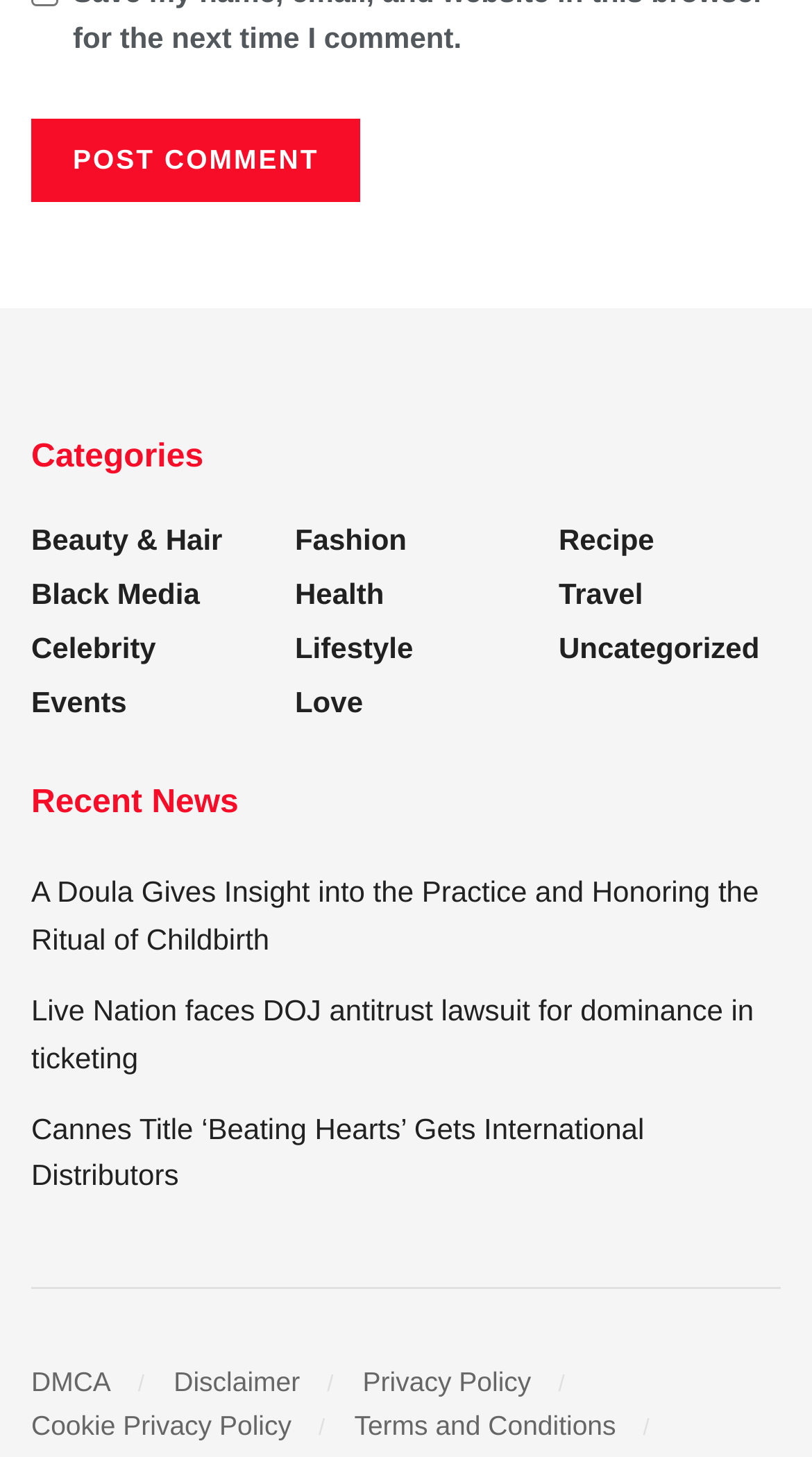Identify the bounding box of the HTML element described as: "Privacy Policy".

[0.447, 0.932, 0.654, 0.954]